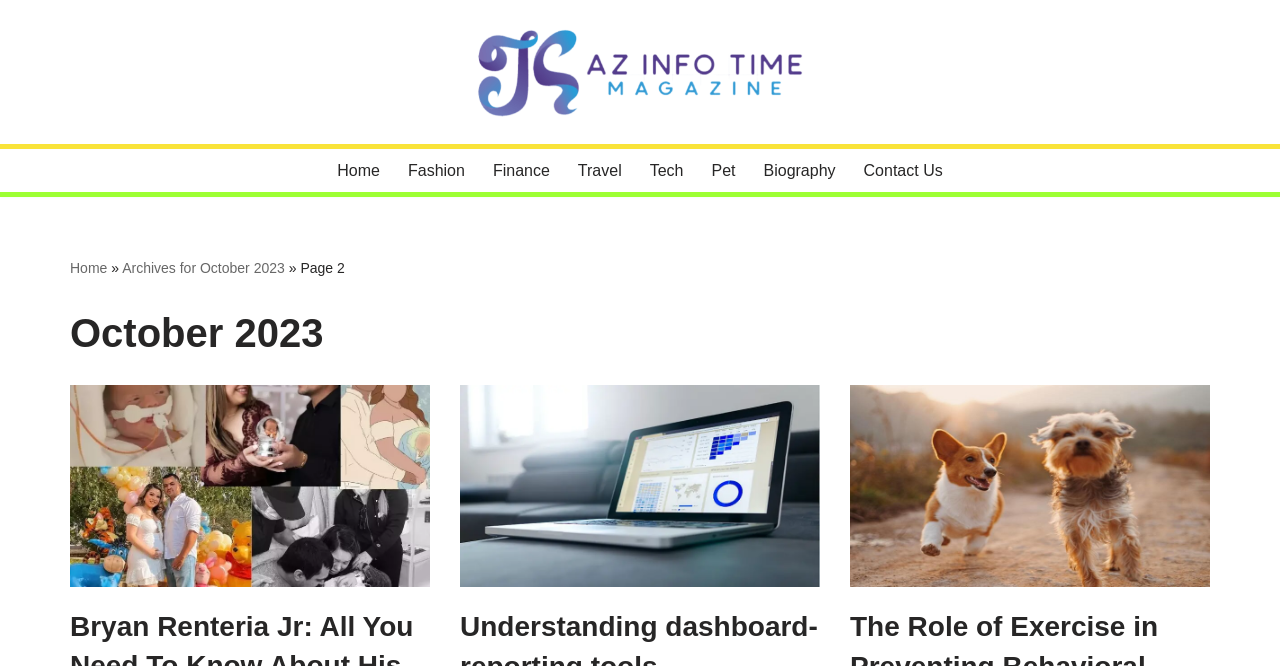Answer with a single word or phrase: 
How many menu items are in the primary menu?

8